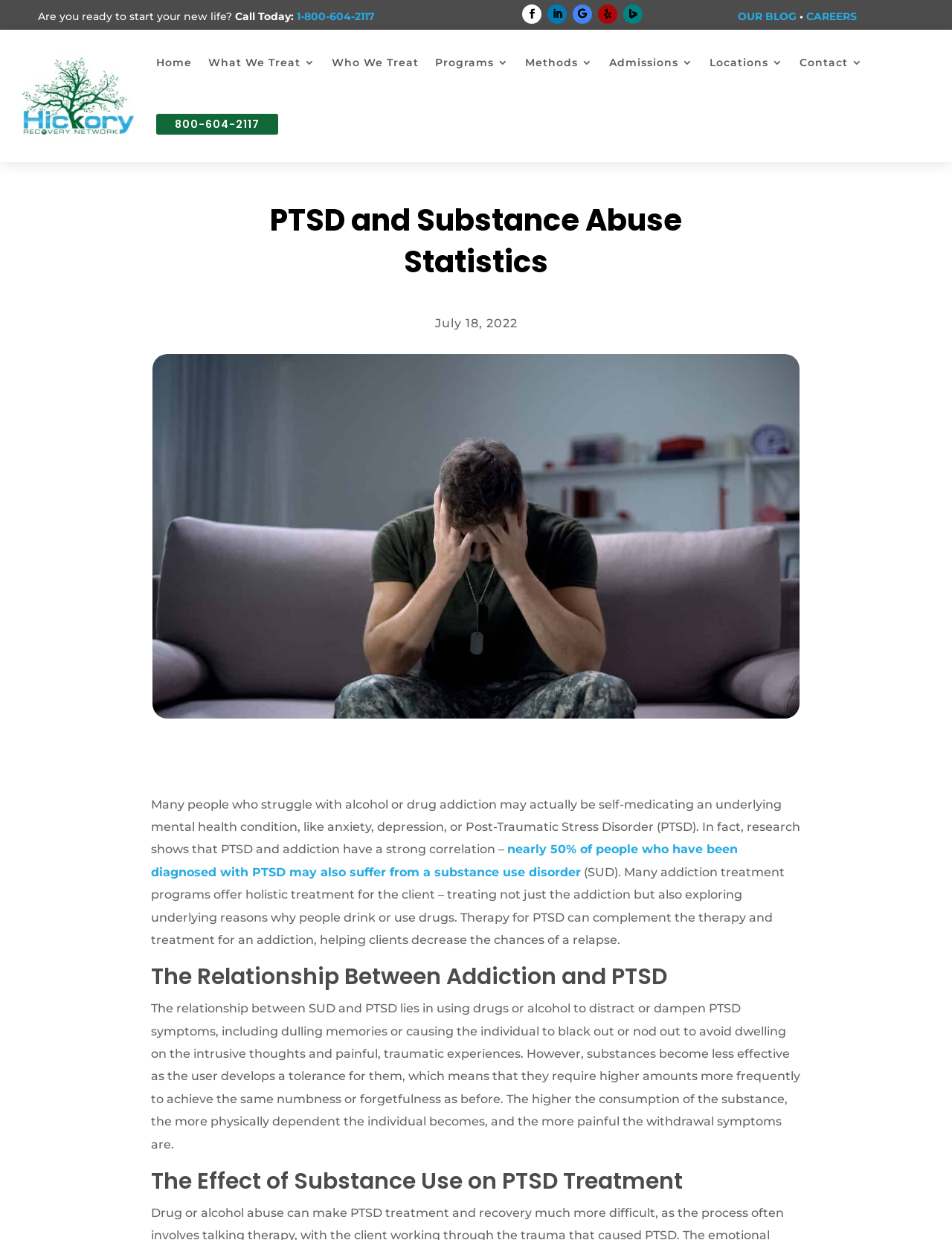Pinpoint the bounding box coordinates of the clickable element needed to complete the instruction: "Contact Hickory Recovery Network". The coordinates should be provided as four float numbers between 0 and 1: [left, top, right, bottom].

[0.023, 0.044, 0.14, 0.111]